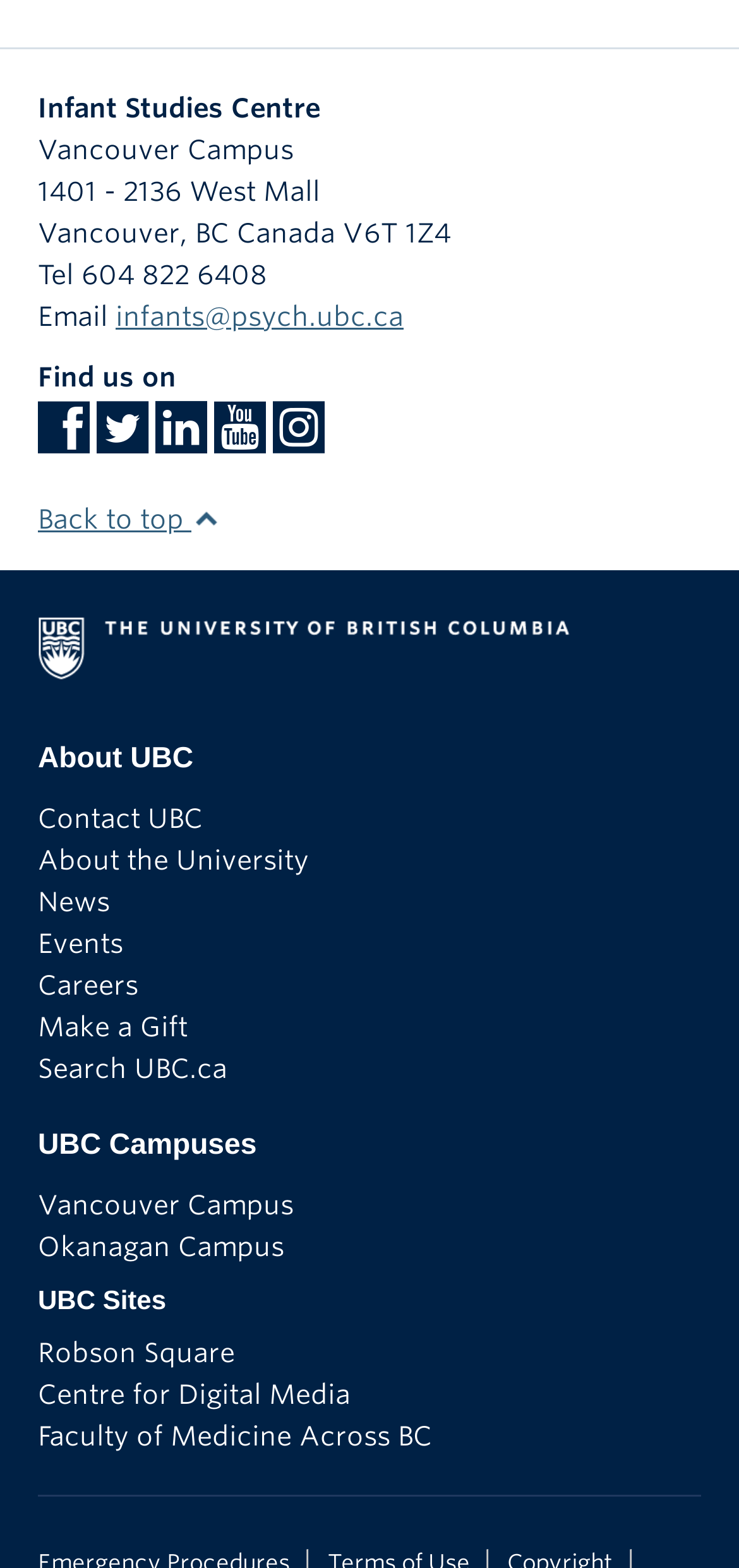What is the name of the studies centre?
Utilize the information in the image to give a detailed answer to the question.

The question asks for the name of the studies centre, which can be found in the top part of the webpage. The StaticText element with ID 139 contains the text 'Infant Studies Centre', which is the answer to this question.